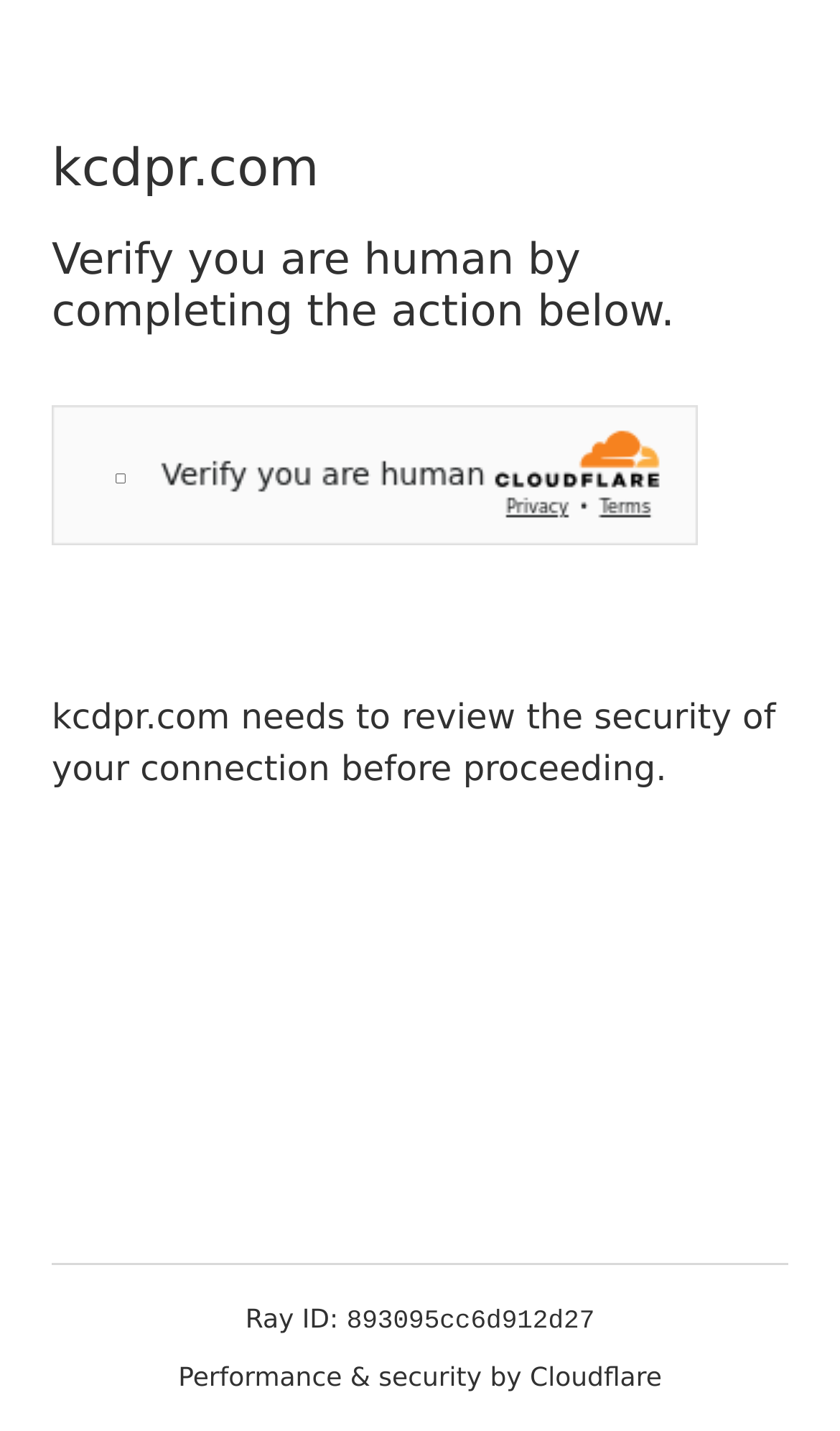Why is the security check necessary?
From the screenshot, provide a brief answer in one word or phrase.

To review connection security